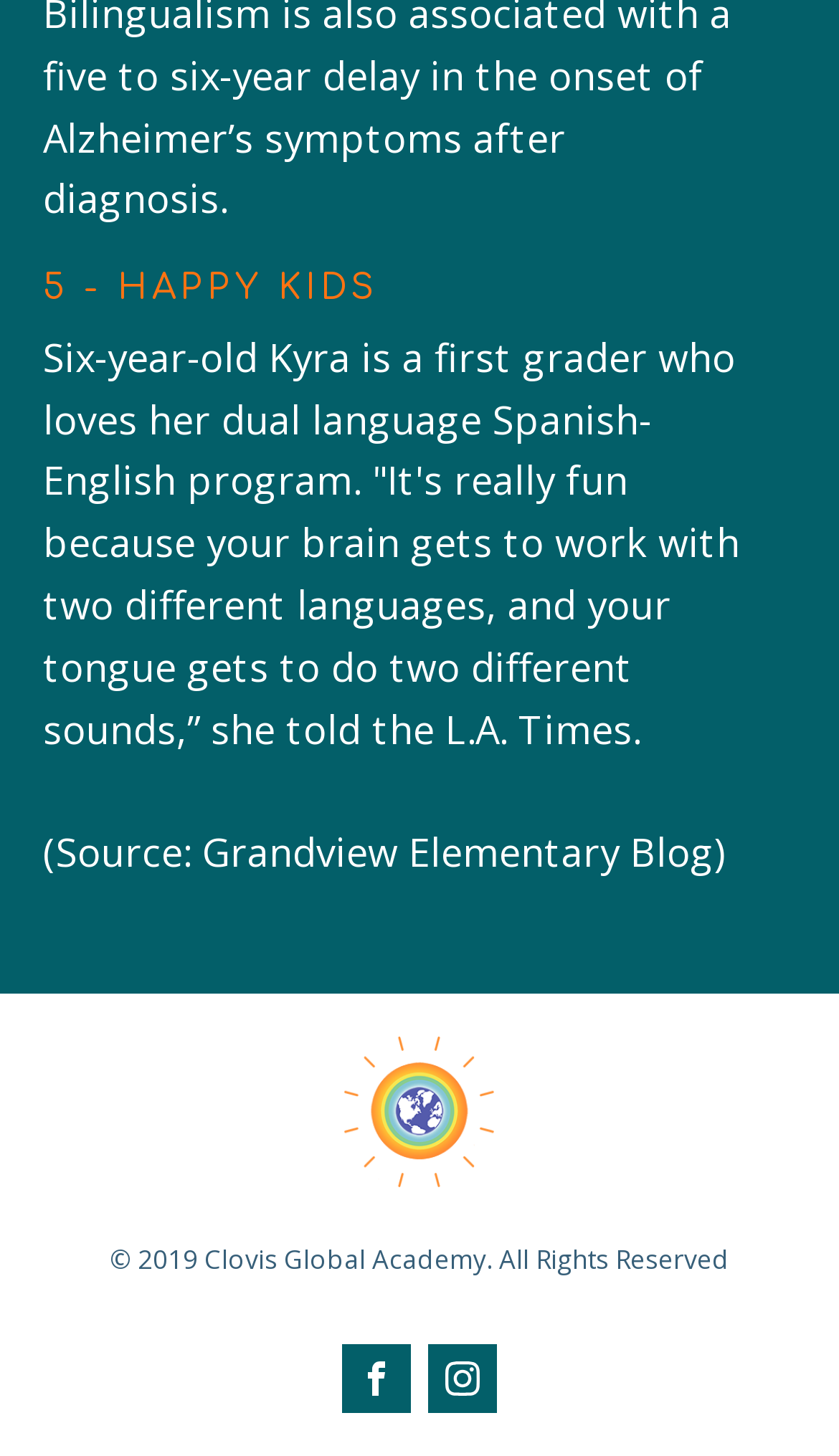Use a single word or phrase to answer the question:
What is the source of the quote?

Grandview Elementary Blog